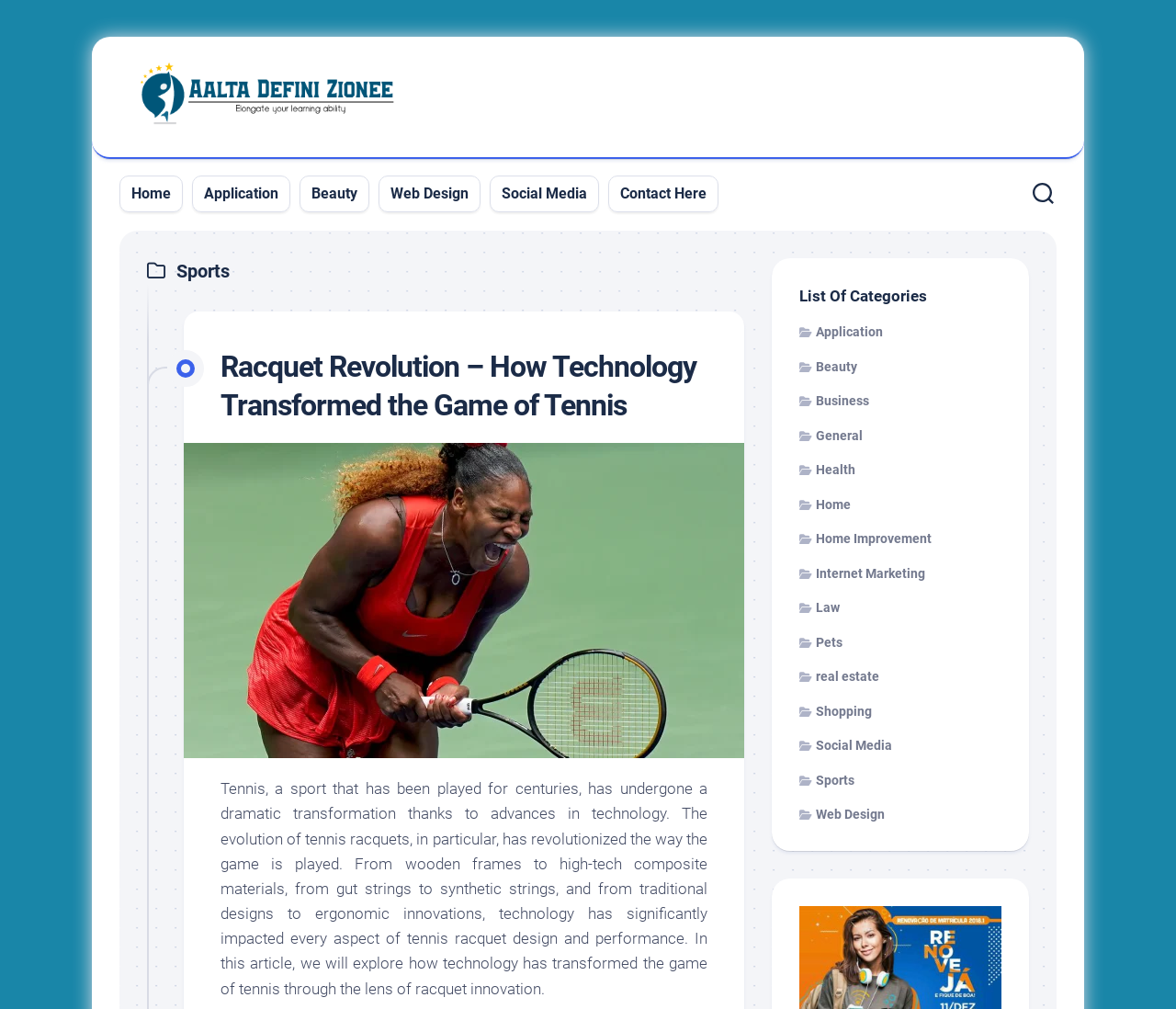Deliver a detailed narrative of the webpage's visual and textual elements.

The webpage is about sports, specifically tennis, with a focus on how technology has transformed the game. At the top, there is a logo or icon with the text "Aalta Defini Zionee" next to it. Below this, there is a navigation menu with links to different sections, including "Home", "Application", "Beauty", "Web Design", "Social Media", and "Contact Here".

The main content of the page is divided into two sections. On the left, there is a heading that reads "Sports" with a tennis-related icon next to it. Below this, there is a subheading that reads "Racquet Revolution – How Technology Transformed the Game of Tennis" with a link to the article. The article itself is a lengthy text that discusses how advances in technology have impacted the design and performance of tennis racquets.

On the right, there is a list of categories with links to different topics, including "Application", "Beauty", "Business", and others. Each category has an icon next to it. At the bottom of this list, there is a link to "Sports" with a tennis-related icon.

There are several images on the page, including the logo or icon at the top, the tennis-related icon next to the "Sports" heading, and an image related to tennis in the article. Overall, the page has a clean and organized layout, with clear headings and concise text.